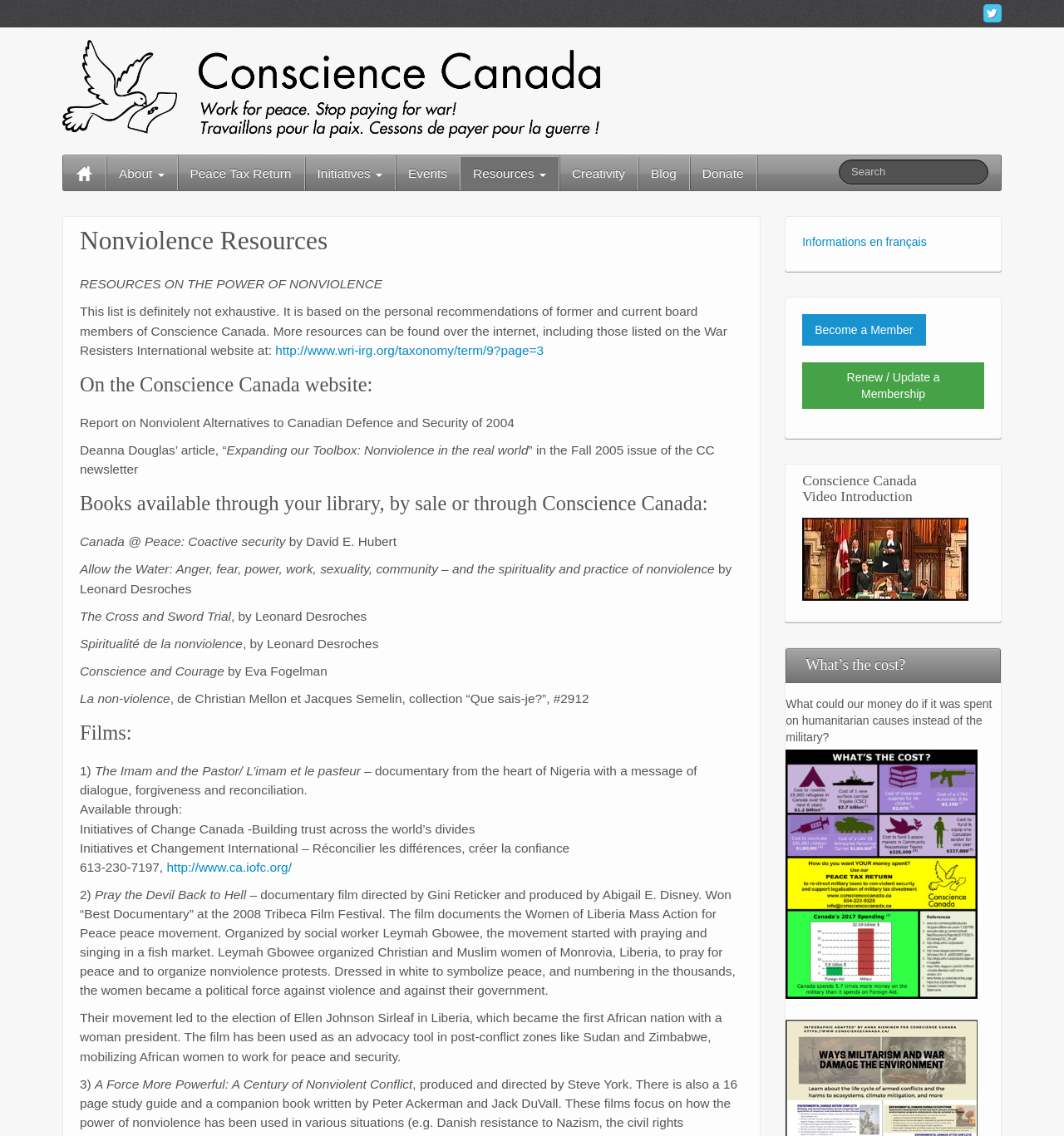Find the bounding box coordinates of the clickable area that will achieve the following instruction: "Read about nonviolence resources".

[0.075, 0.244, 0.359, 0.256]